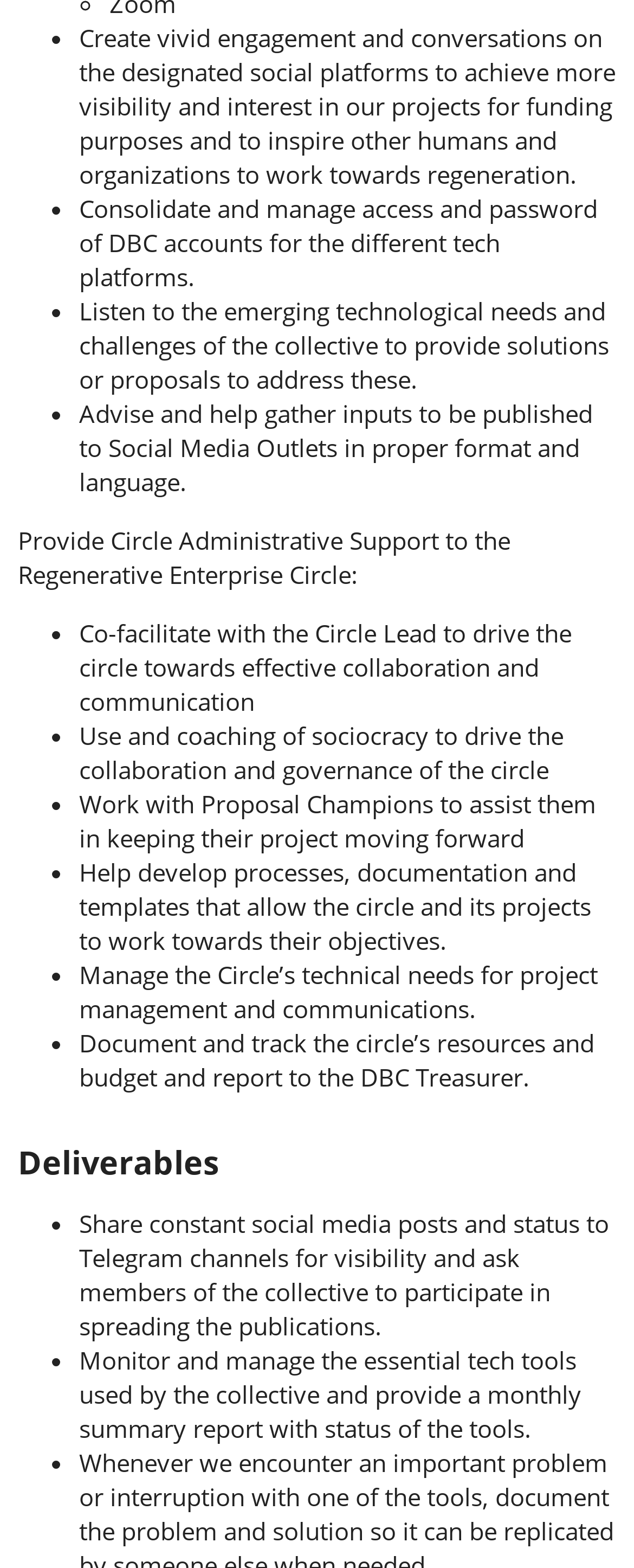Provide the bounding box coordinates in the format (top-left x, top-left y, bottom-right x, bottom-right y). All values are floating point numbers between 0 and 1. Determine the bounding box coordinate of the UI element described as: proposal-forming

[0.592, 0.935, 0.869, 0.954]